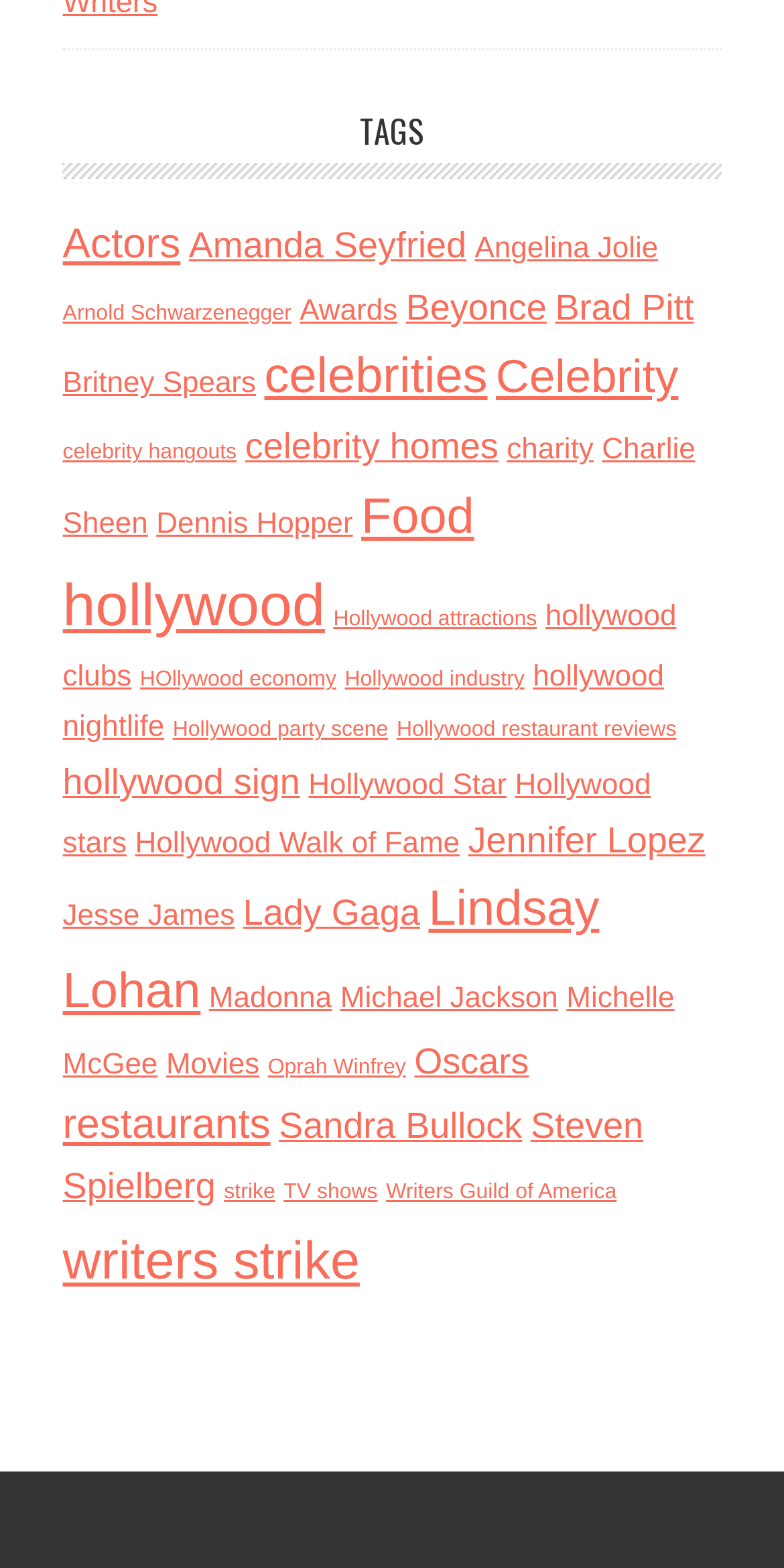Given the element description: "Hollywood Walk of Fame", predict the bounding box coordinates of the UI element it refers to, using four float numbers between 0 and 1, i.e., [left, top, right, bottom].

[0.172, 0.528, 0.586, 0.549]